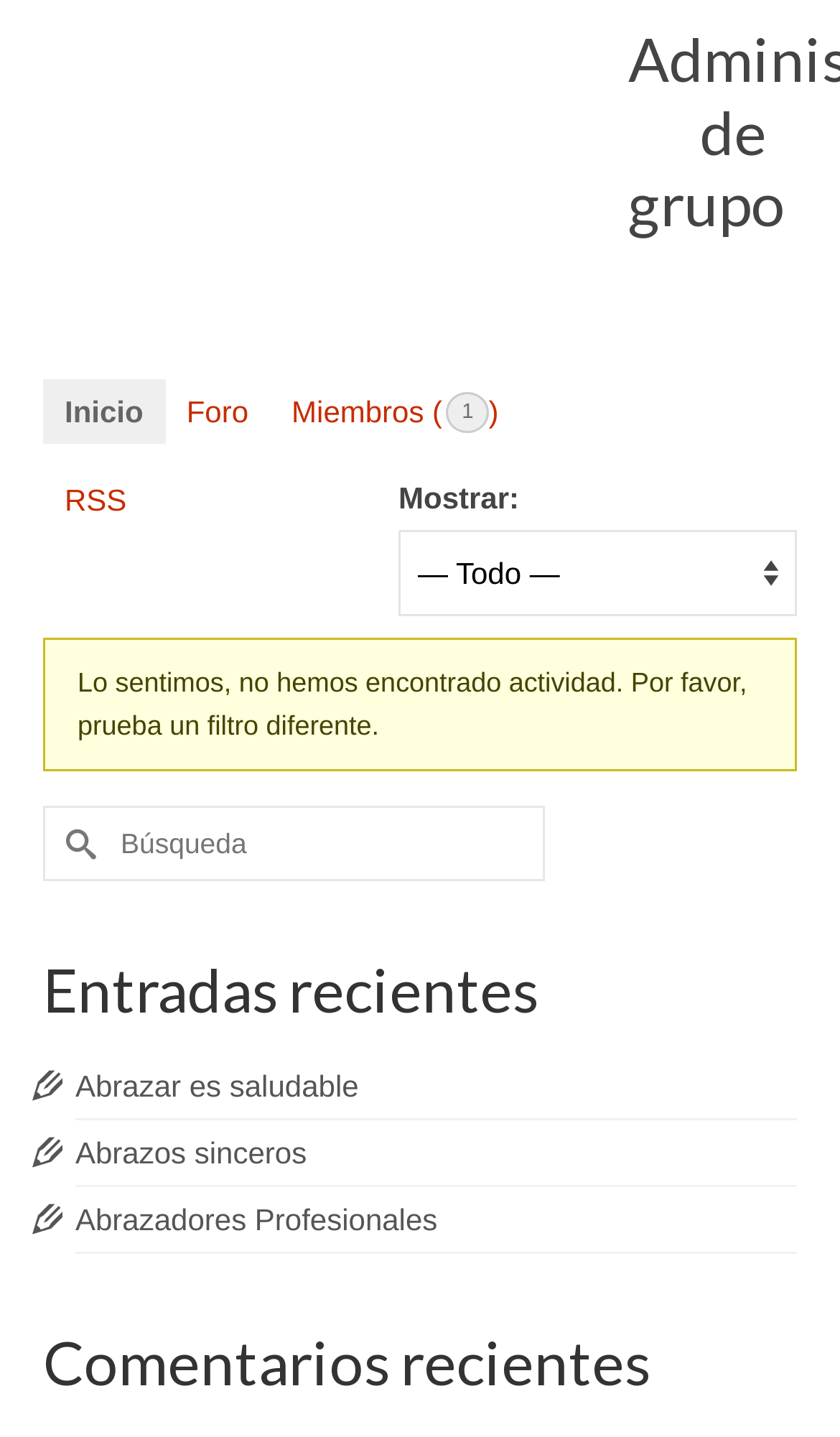From the element description: "parent_node: Buscar por: name="s" placeholder="Búsqueda"", extract the bounding box coordinates of the UI element. The coordinates should be expressed as four float numbers between 0 and 1, in the order [left, top, right, bottom].

[0.051, 0.561, 0.649, 0.613]